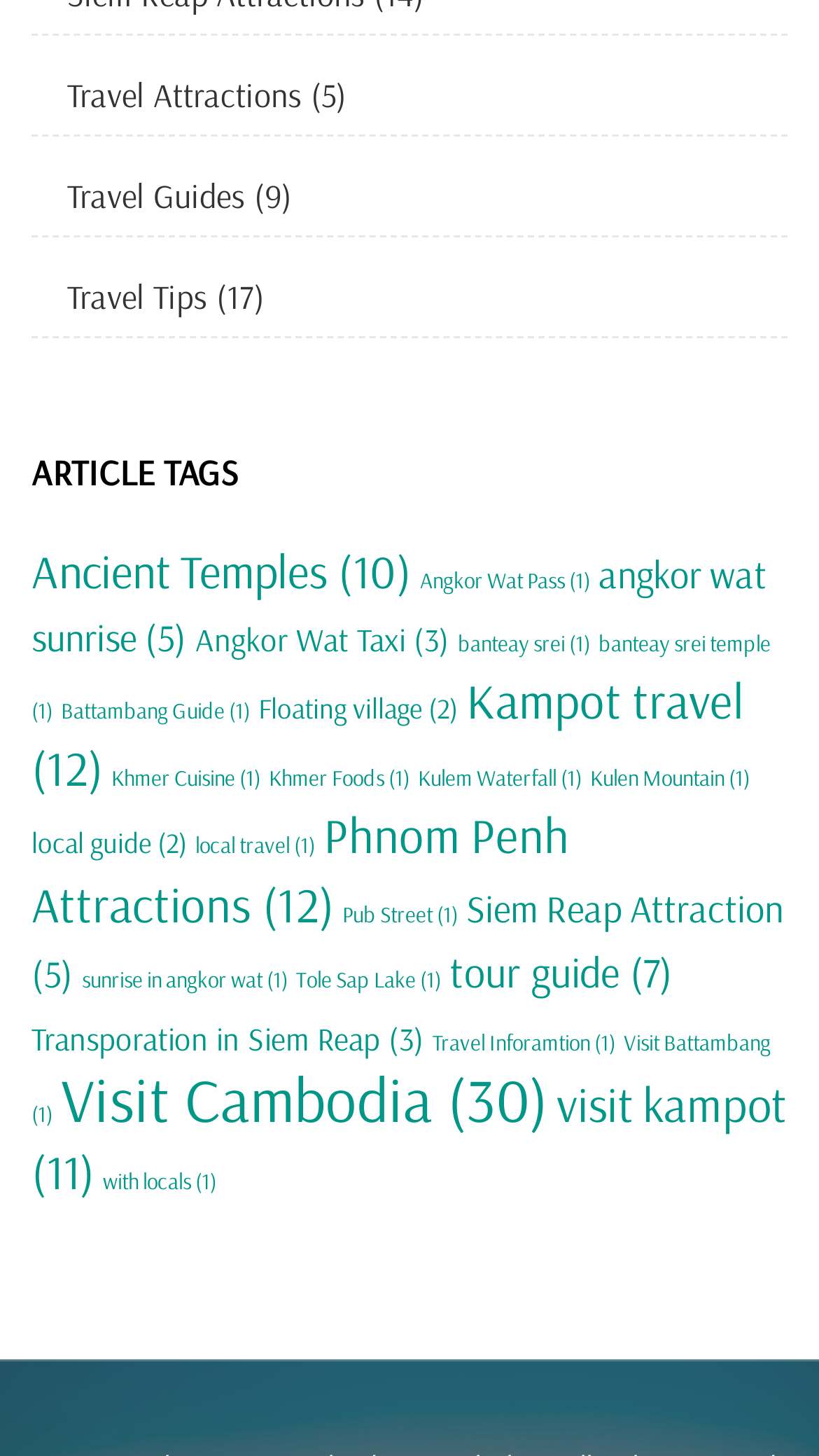Provide the bounding box for the UI element matching this description: "CALL US NOW".

None